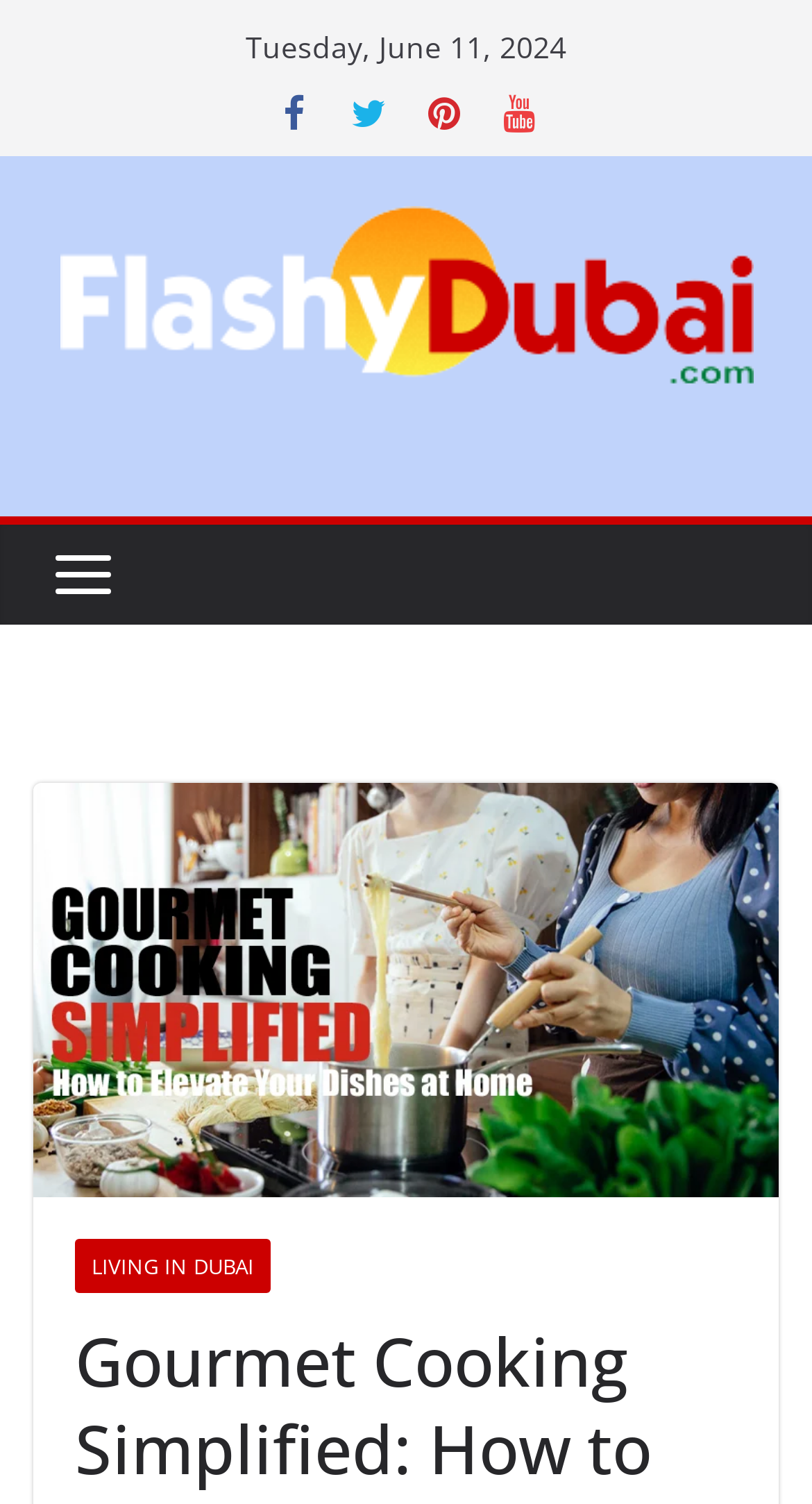What is the date mentioned on the webpage?
Using the visual information from the image, give a one-word or short-phrase answer.

Tuesday, June 11, 2024